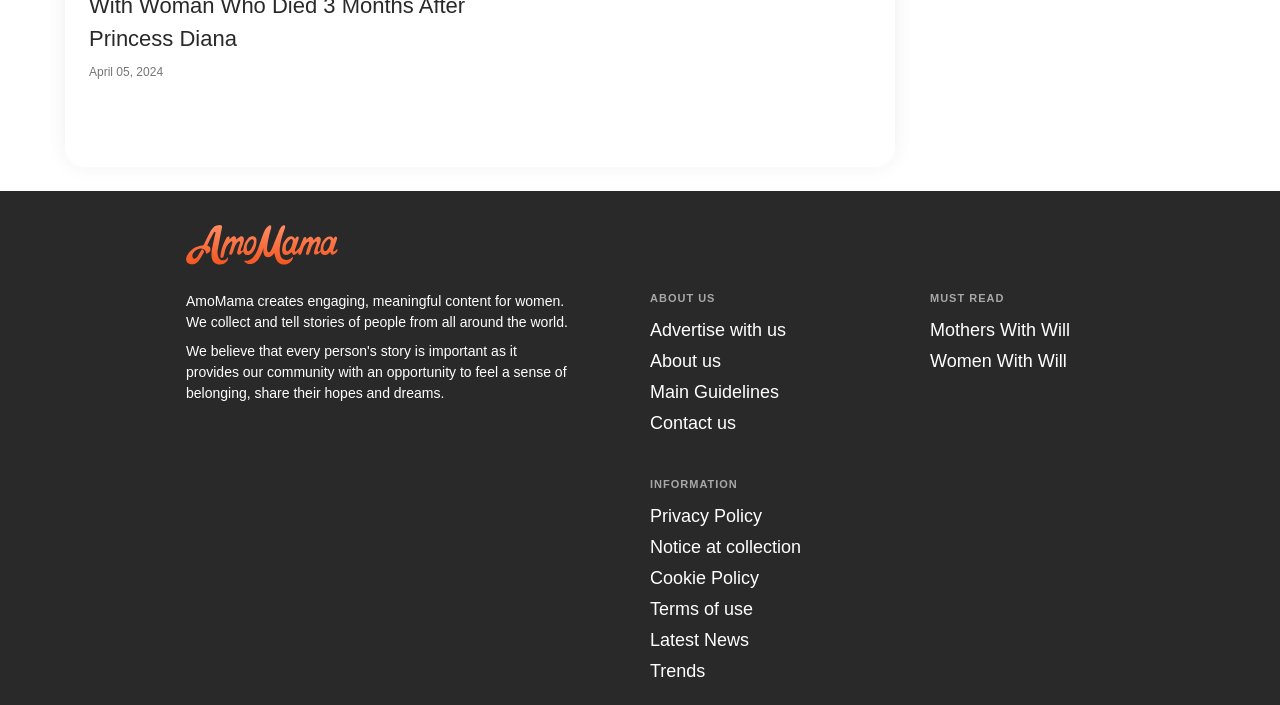What is the last link in the 'INFORMATION' category?
Please provide a single word or phrase answer based on the image.

Terms of use